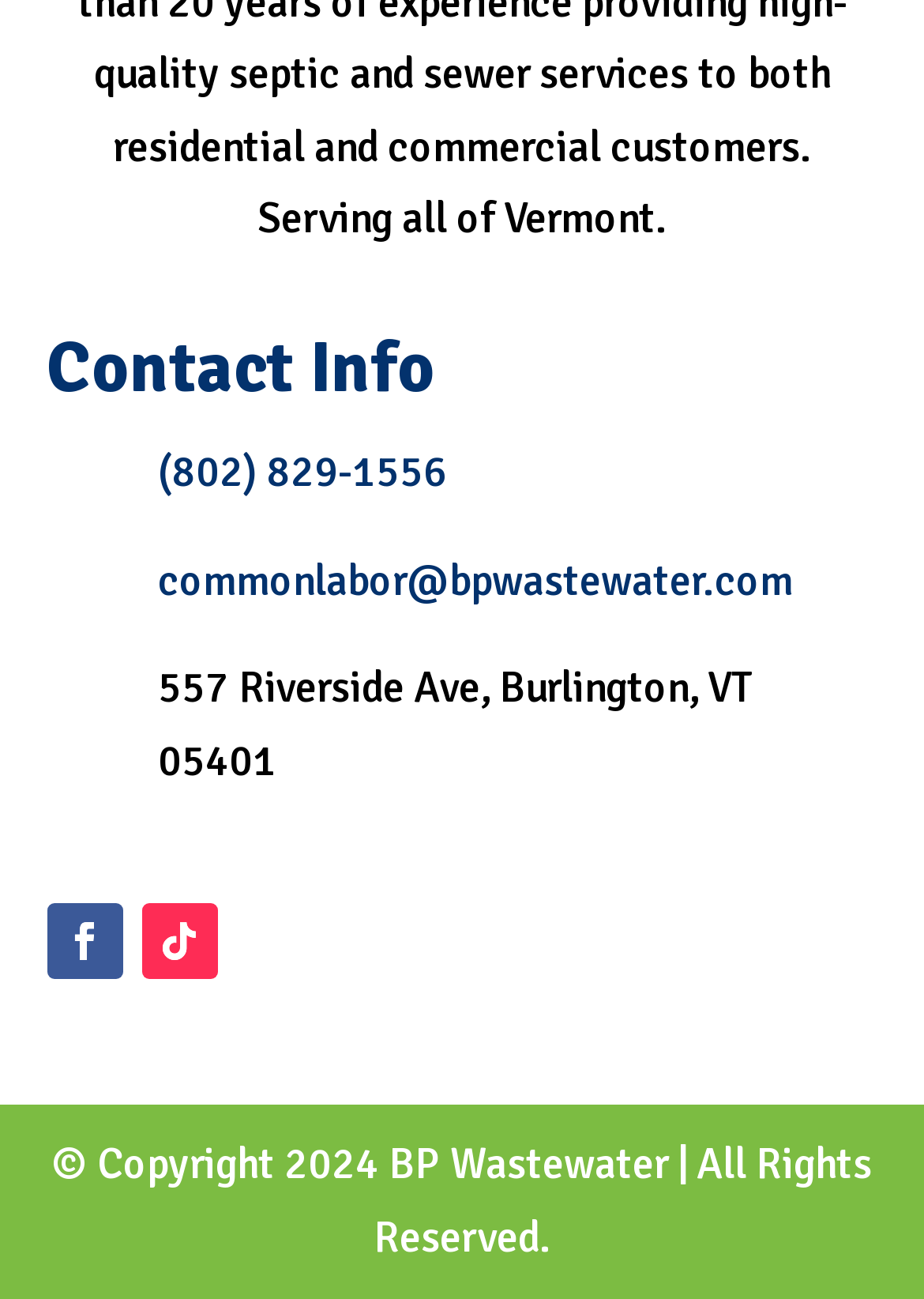What is the phone number?
Please respond to the question with a detailed and well-explained answer.

I found the phone number by looking at the links in the LayoutTable elements. The second LayoutTable element contains a link with the text '(802) 829-1556', which is likely the phone number.